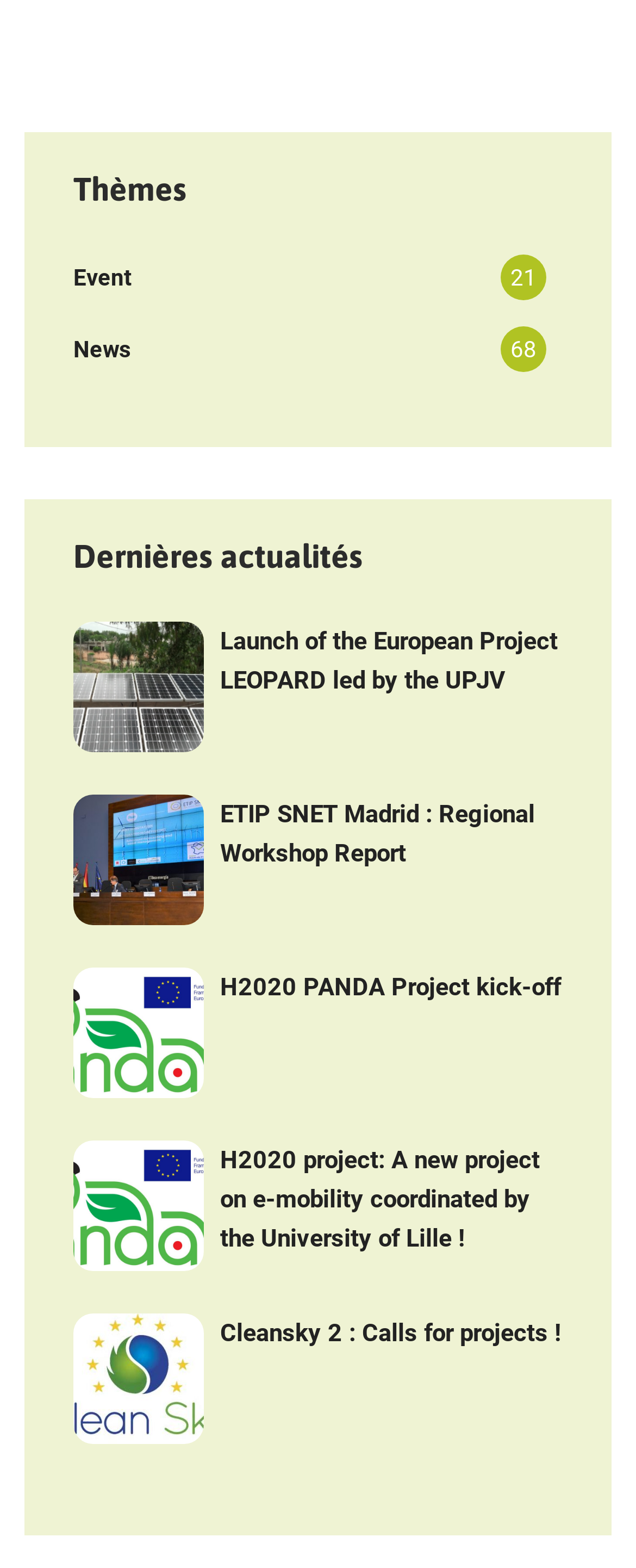Please answer the following question using a single word or phrase: 
How many images are associated with the news items?

5